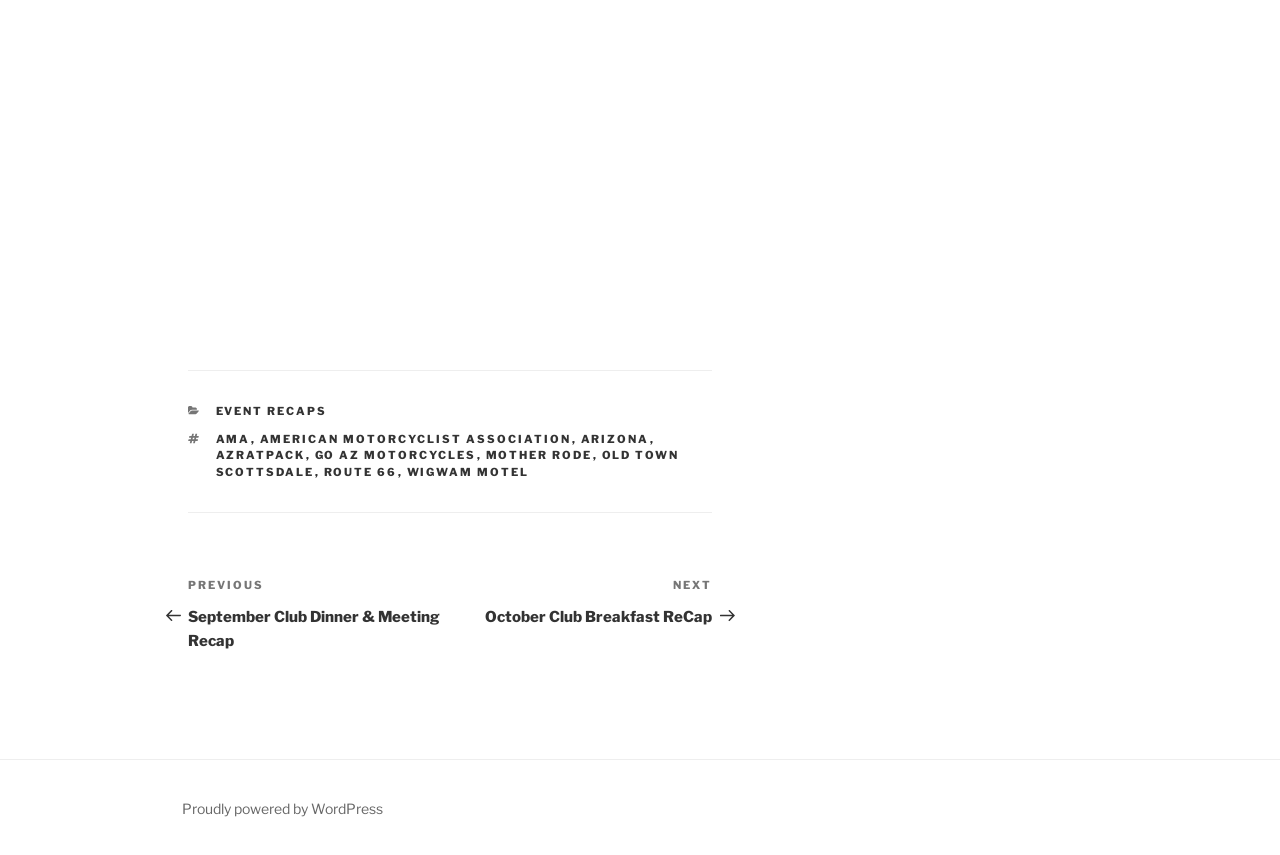Can you provide the bounding box coordinates for the element that should be clicked to implement the instruction: "Read previous post"?

[0.147, 0.675, 0.352, 0.76]